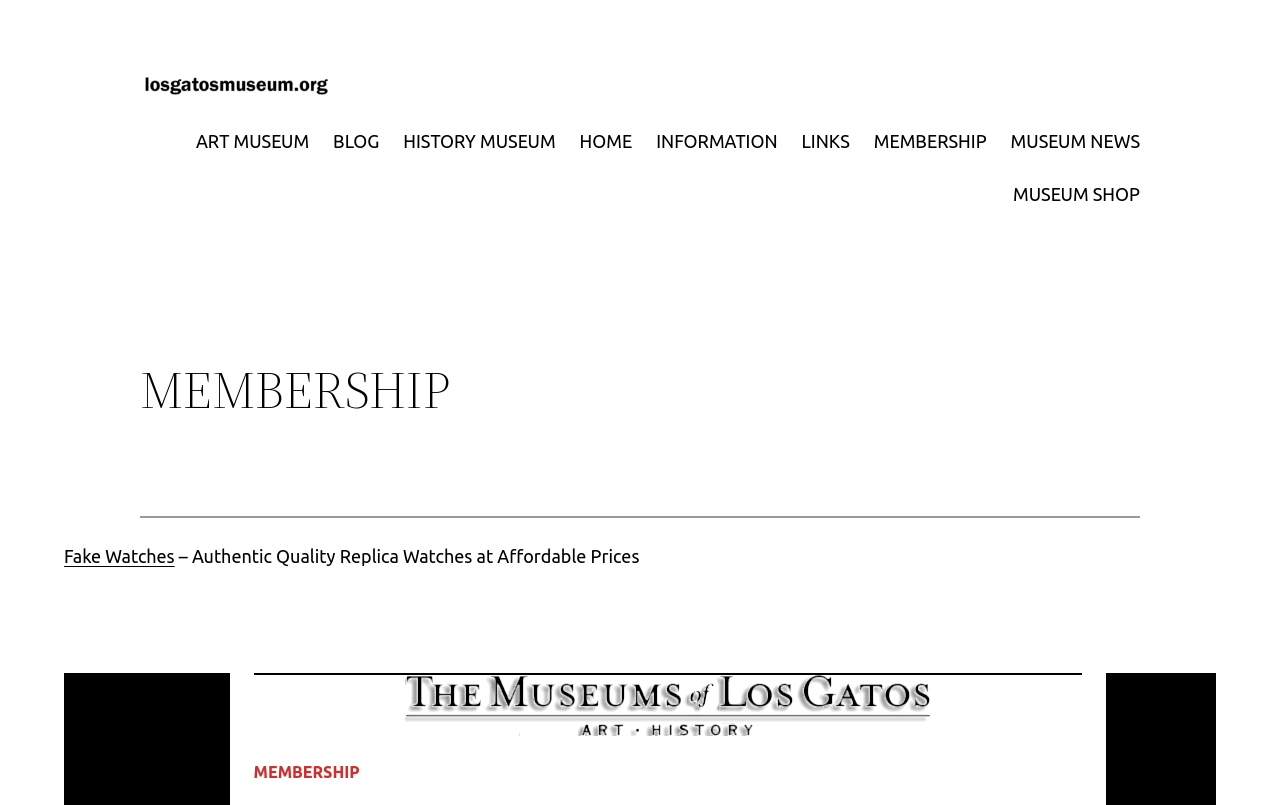Could you locate the bounding box coordinates for the section that should be clicked to accomplish this task: "read about MEMBERSHIP".

[0.109, 0.448, 0.891, 0.522]